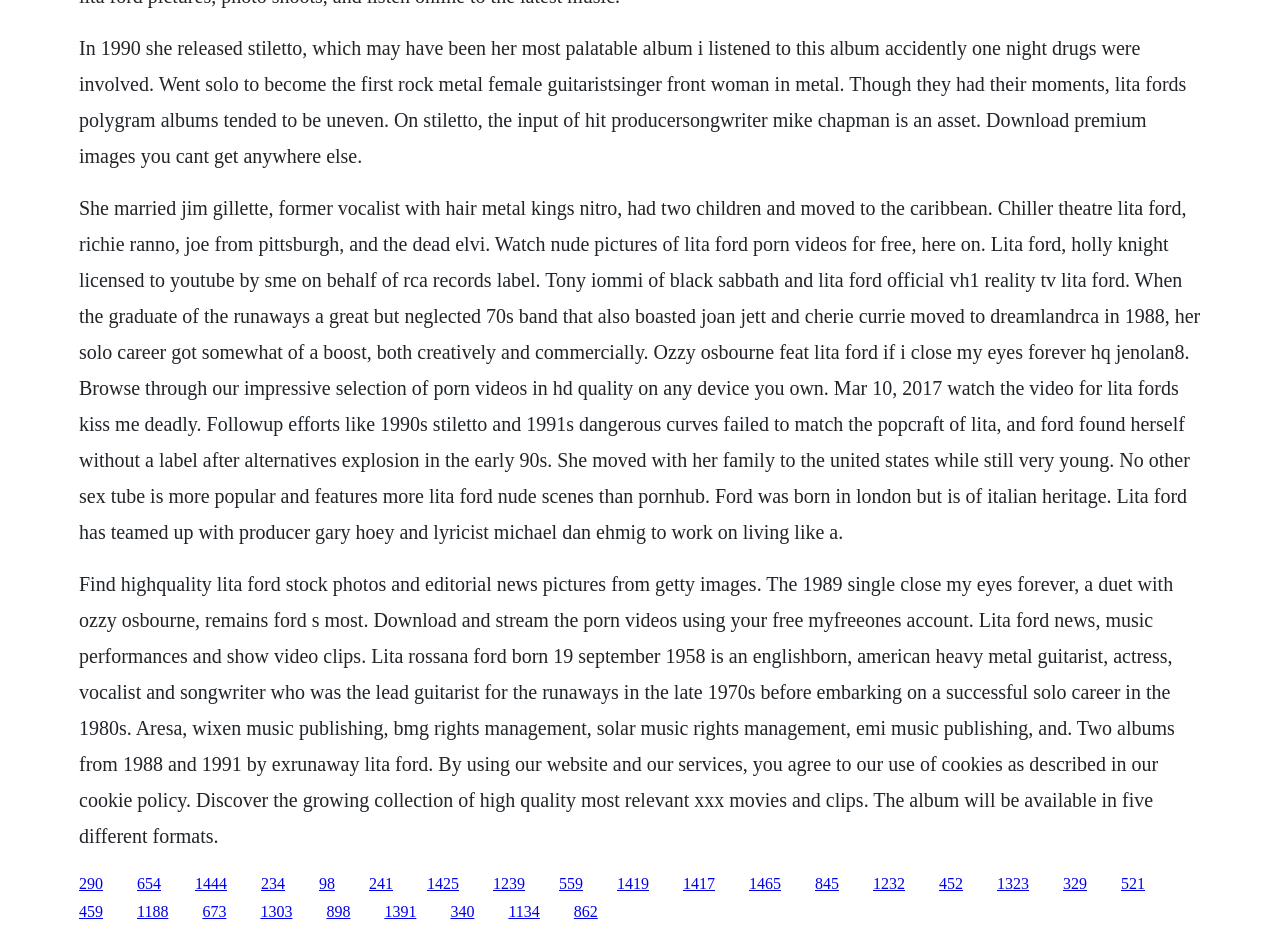How many children does Lita Ford have?
Please answer the question with a detailed and comprehensive explanation.

I found this information in the second StaticText element, which mentions 'She married jim gillette, former vocalist with hair metal kings nitro, had two children and moved to the caribbean...'